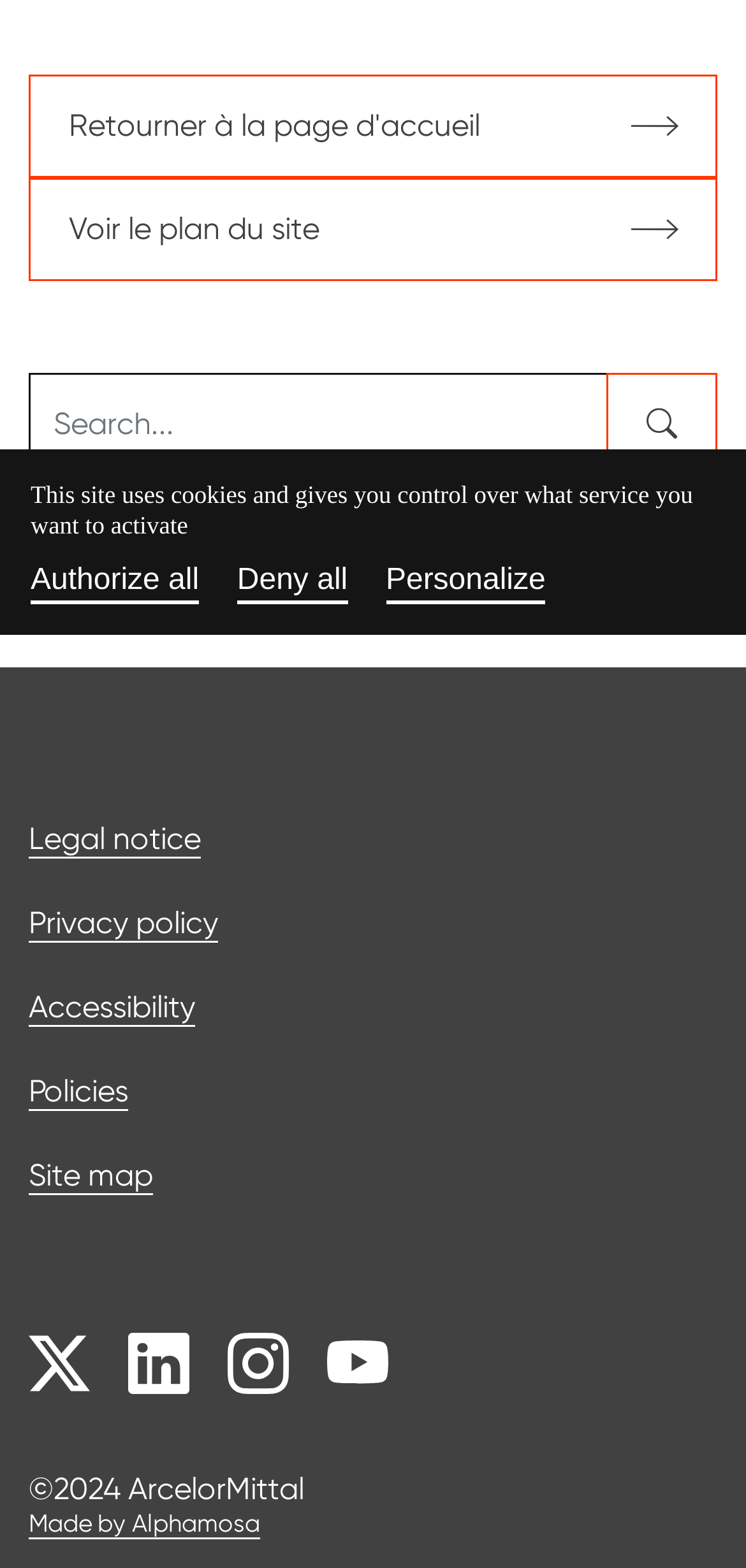Locate the bounding box coordinates of the UI element described by: "Site map". The bounding box coordinates should consist of four float numbers between 0 and 1, i.e., [left, top, right, bottom].

[0.038, 0.718, 0.205, 0.763]